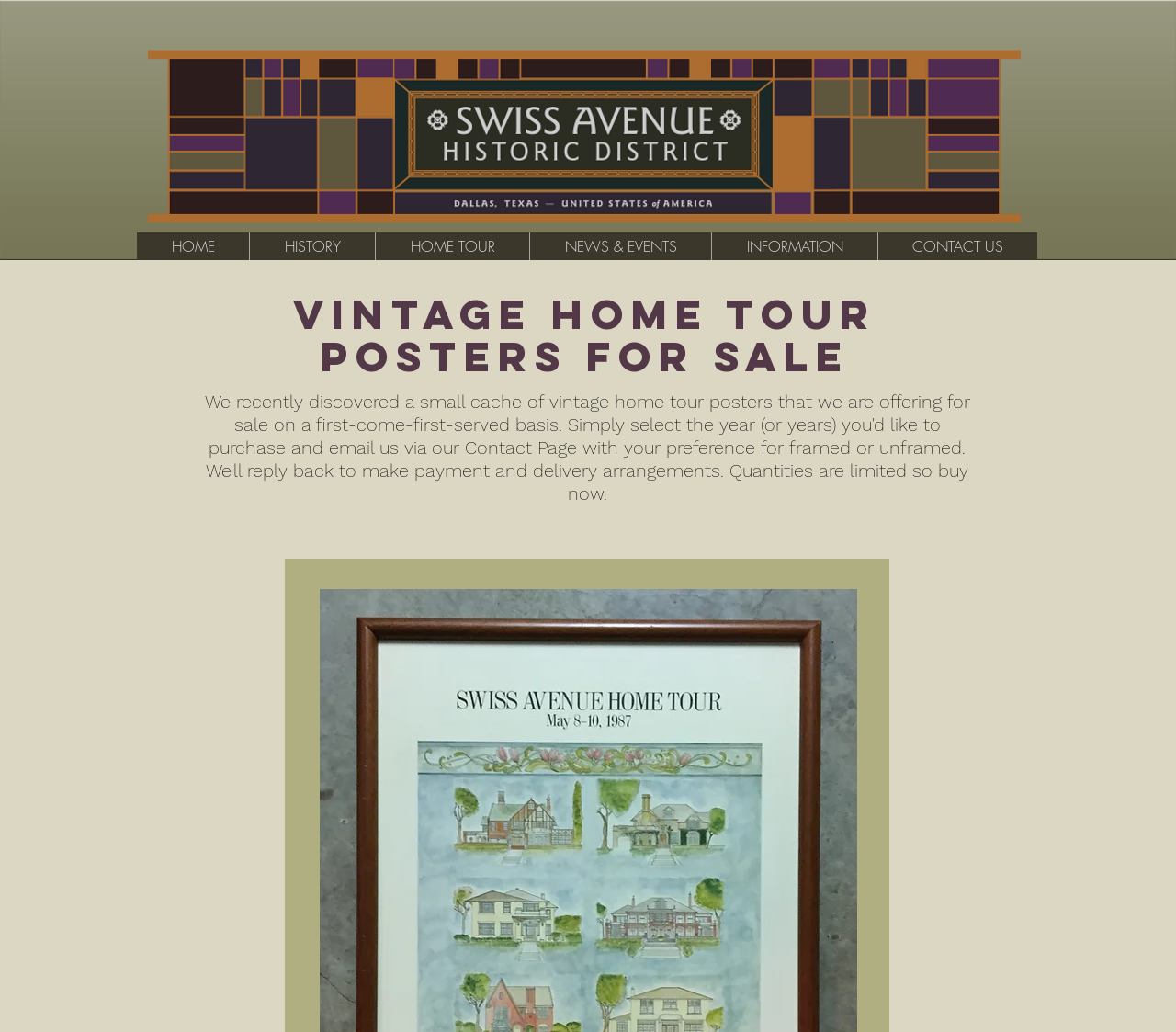Use a single word or phrase to answer the question:
What type of posters are for sale?

Vintage home tour posters